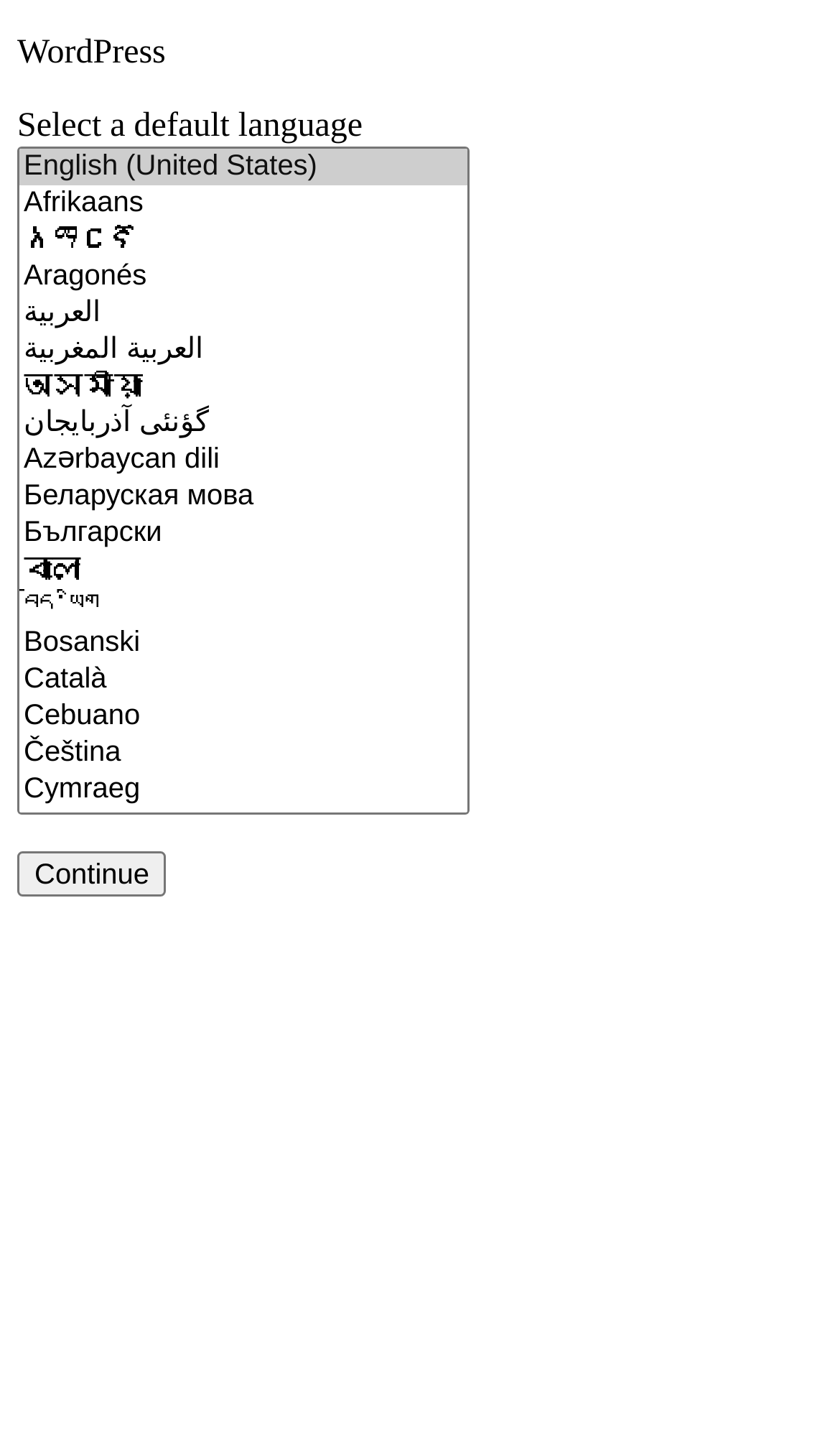What is the purpose of the 'Continue' button?
Answer the question with as much detail as possible.

The purpose of the 'Continue' button is to proceed with the installation process because it is placed below the language selection listbox, implying that the user needs to select a language and then click 'Continue' to move forward.